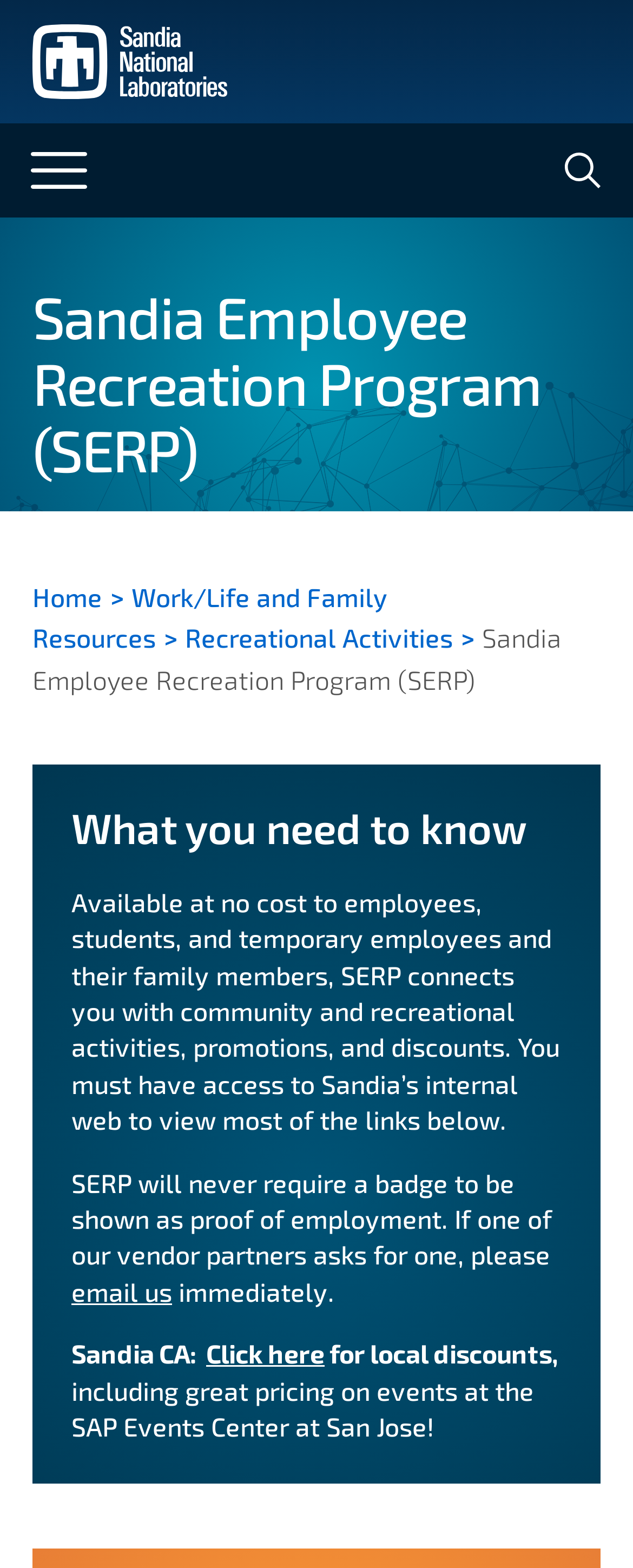Analyze the image and give a detailed response to the question:
What is the name of the program?

The name of the program can be found in the header section of the webpage, which is 'Sandia Employee Recreation Program (SERP)'.